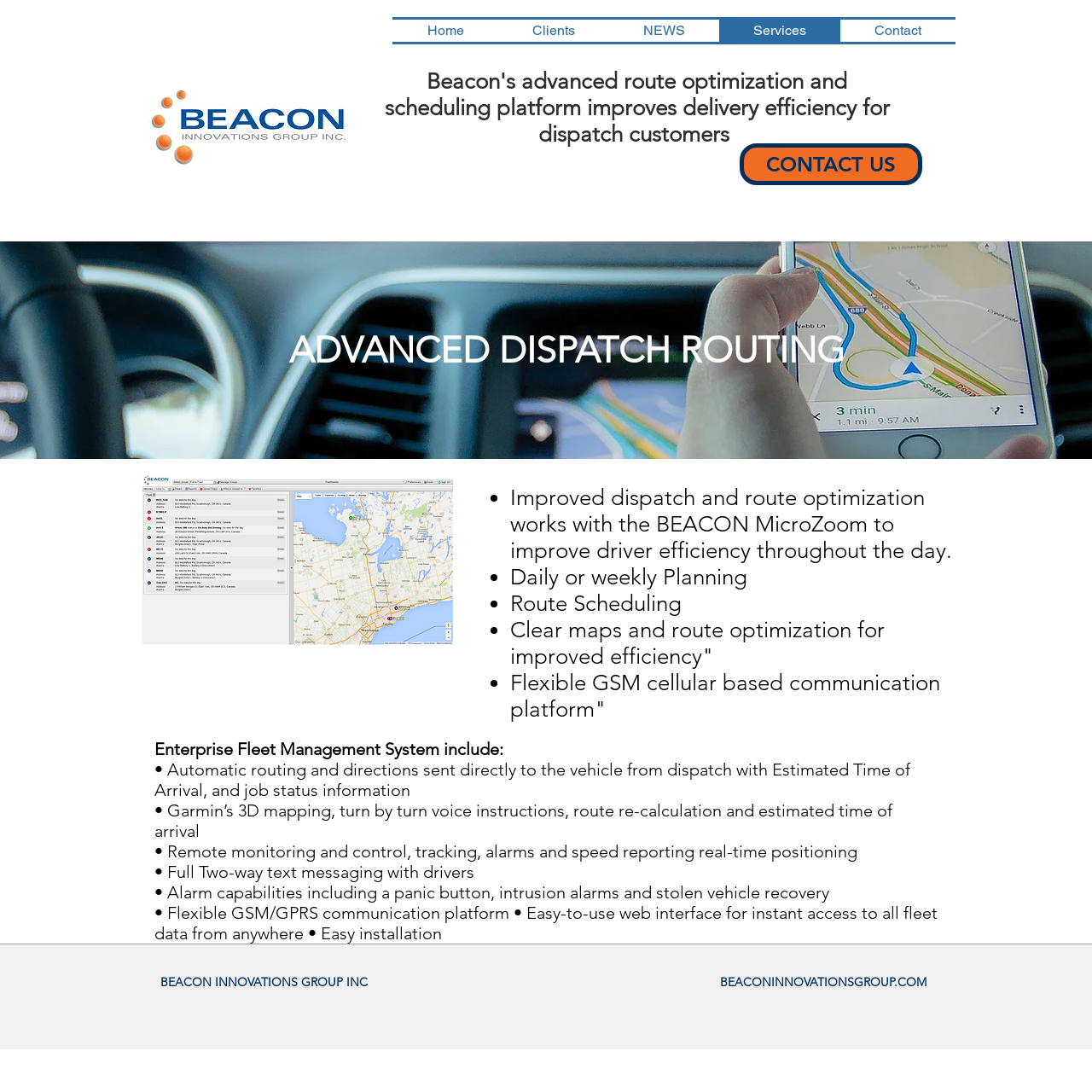Offer a meticulous caption that includes all visible features of the webpage.

The webpage is about Beacon Innovations, a company that provides advanced route optimization and scheduling platforms for dispatch customers. At the top of the page, there is a navigation menu with links to "Home", "Clients", "NEWS", "Services", and "Contact". 

Below the navigation menu, there is a main section that takes up most of the page. It starts with a heading that describes the benefits of Beacon's advanced route optimization and scheduling platform. 

Following this heading, there is a section with a heading "ADVANCED DISPATCH ROUTING" and a list of bullet points that describe the features of the platform, including improved dispatch and route optimization, daily or weekly planning, route scheduling, clear maps and route optimization, and flexible GSM cellular-based communication platform.

Below this section, there is another section with a heading "Enterprise Fleet Management System include:" and a list of bullet points that describe the features of the system, including automatic routing and directions, Garmin's 3D mapping, remote monitoring and control, full two-way text messaging, alarm capabilities, and flexible GSM/GPRS communication platform.

At the bottom of the page, there is a call-to-action link "CONTACT US" and a footer section with the company name "BEACON INNOVATIONS GROUP INC" and the website URL "BEACONINNOVATIONSGROUP.COM".